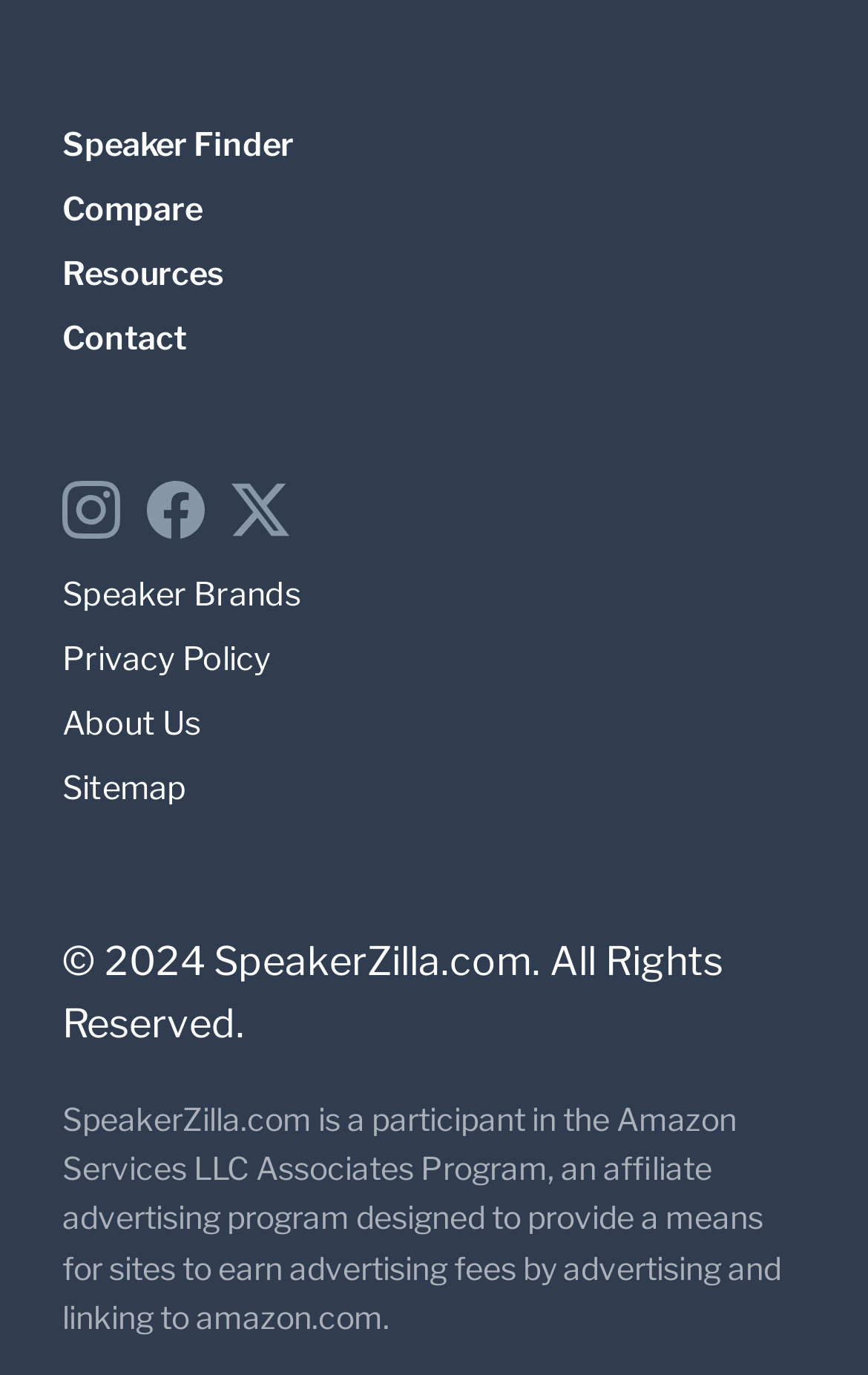Can you find the bounding box coordinates for the UI element given this description: "parent_node: Speaker Brands"? Provide the coordinates as four float numbers between 0 and 1: [left, top, right, bottom].

[0.267, 0.36, 0.354, 0.389]